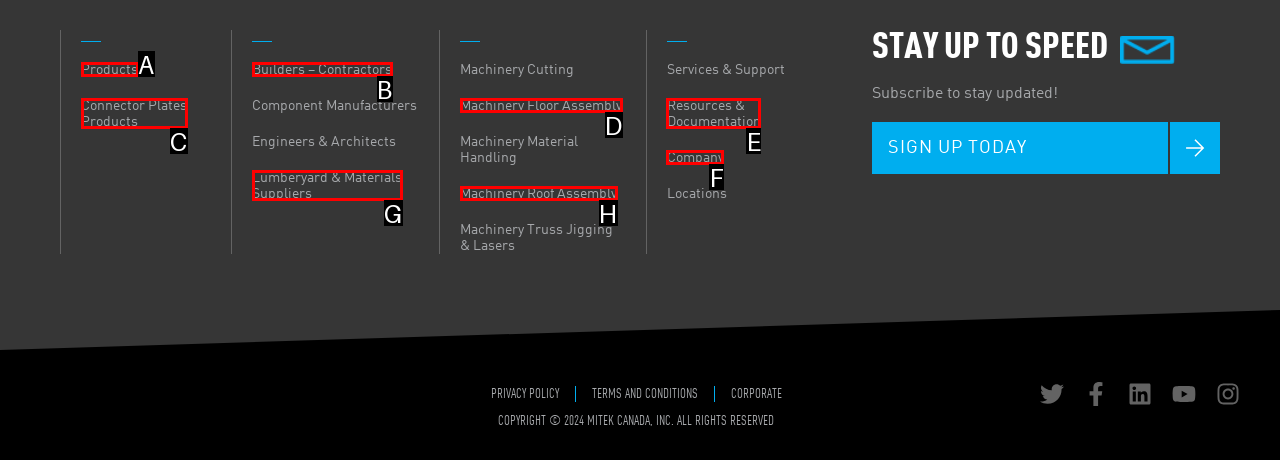Based on the description: Products, identify the matching HTML element. Reply with the letter of the correct option directly.

A